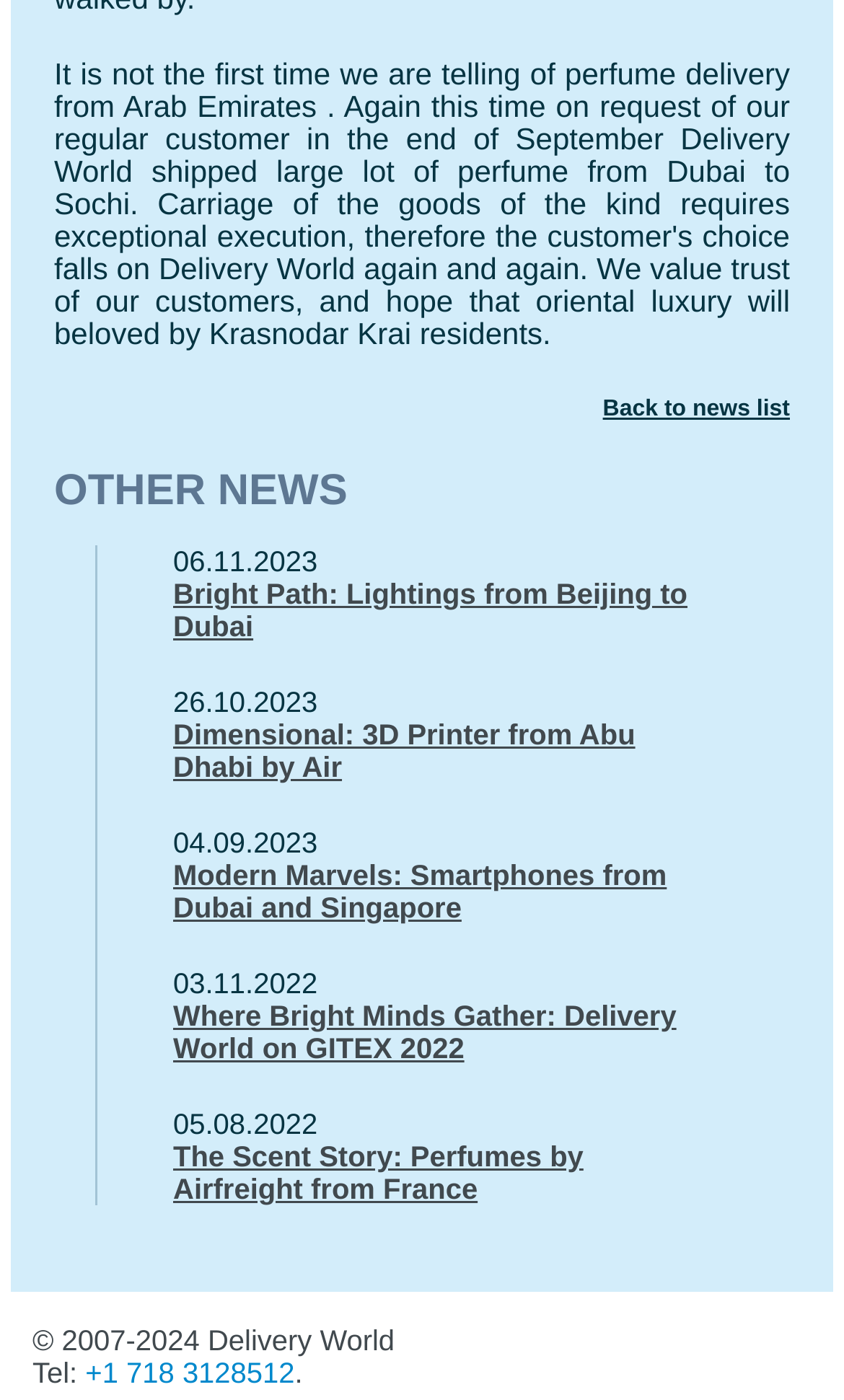What is the phone number of Delivery World?
Based on the image, answer the question with as much detail as possible.

I found the phone number next to the text 'Tel:' at the bottom of the page, which is '+1 718 3128512'.